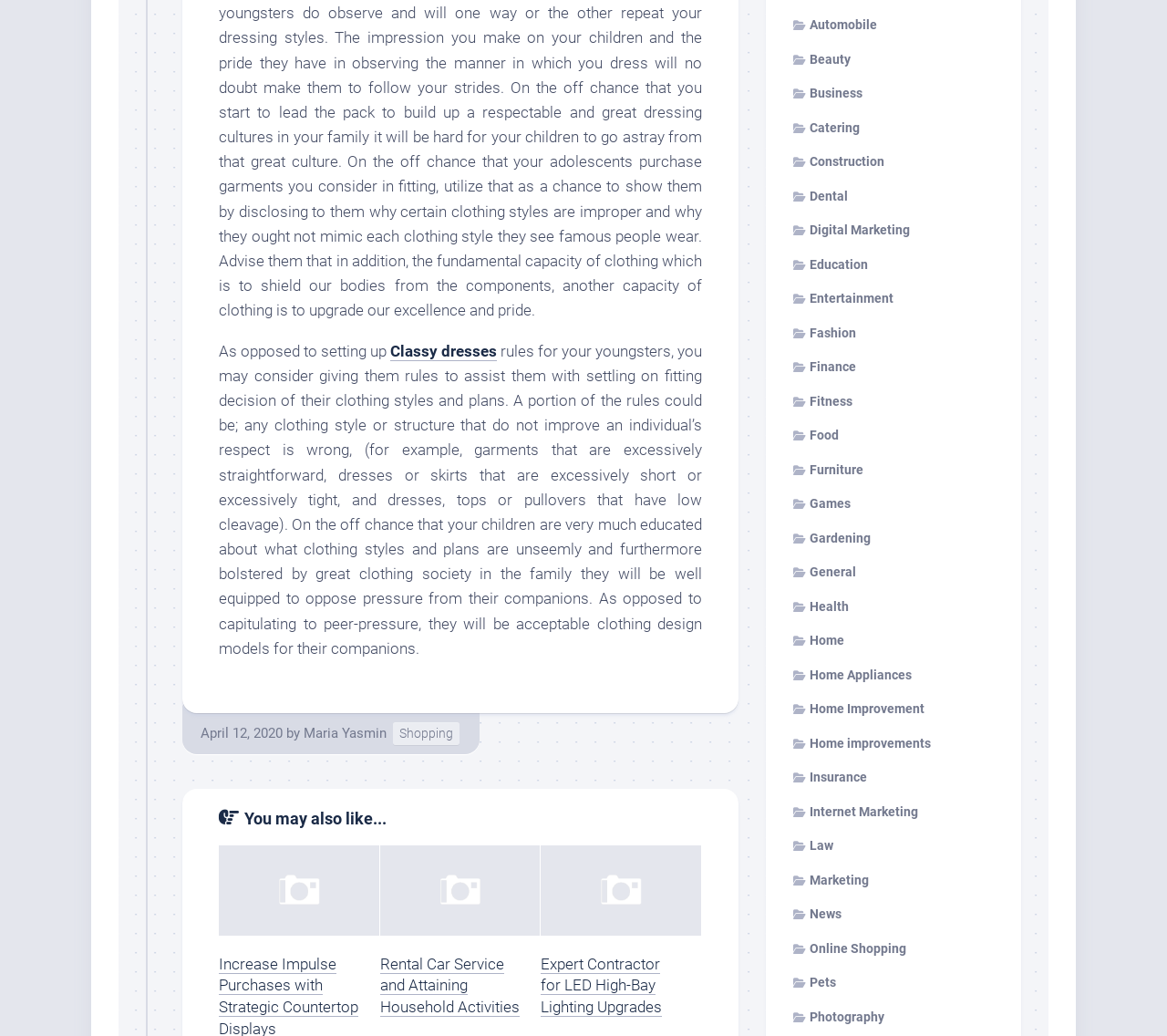How many related articles are shown?
Refer to the image and give a detailed answer to the question.

Below the main article, there are three related articles shown, each with a heading, a link, and an image. The articles are about different topics, including impulse purchases, rental car services, and LED high-bay lighting upgrades.